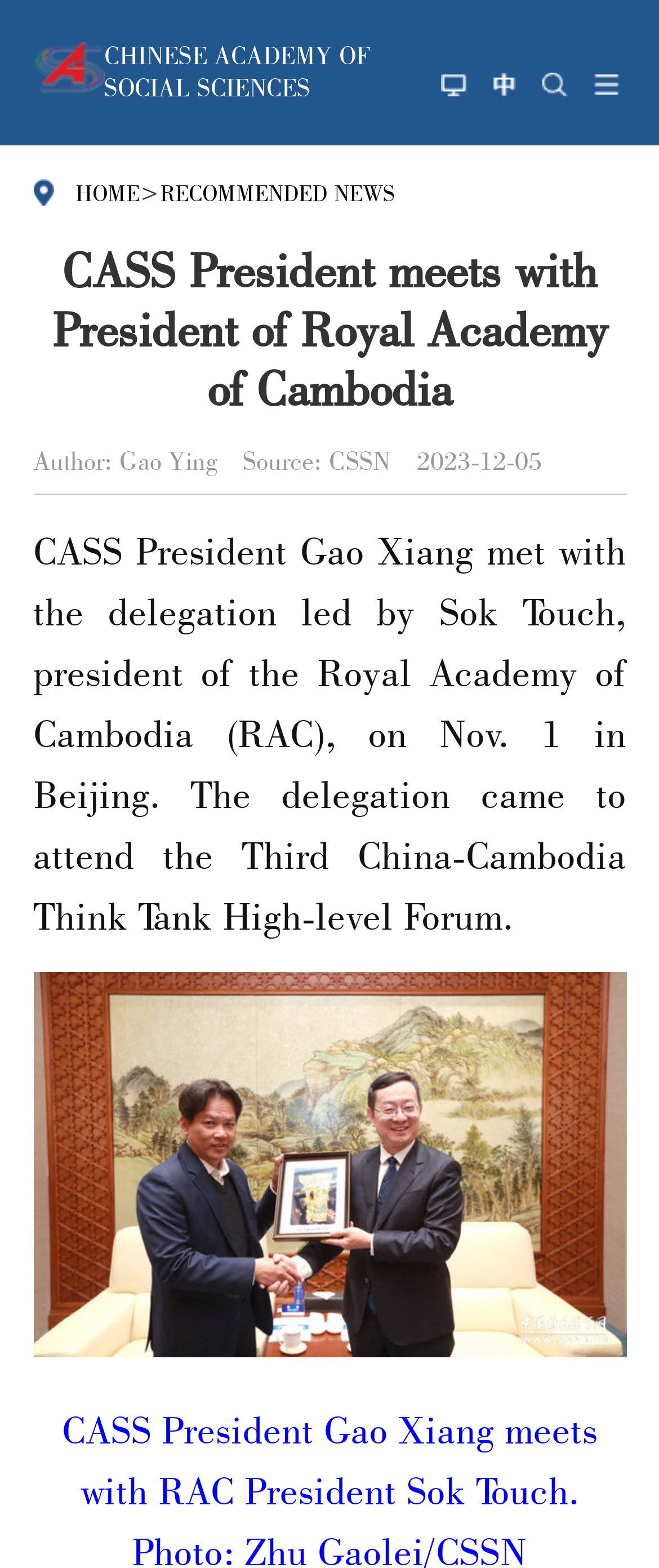What is the date of the news article?
Answer the question with a single word or phrase, referring to the image.

2023-12-05